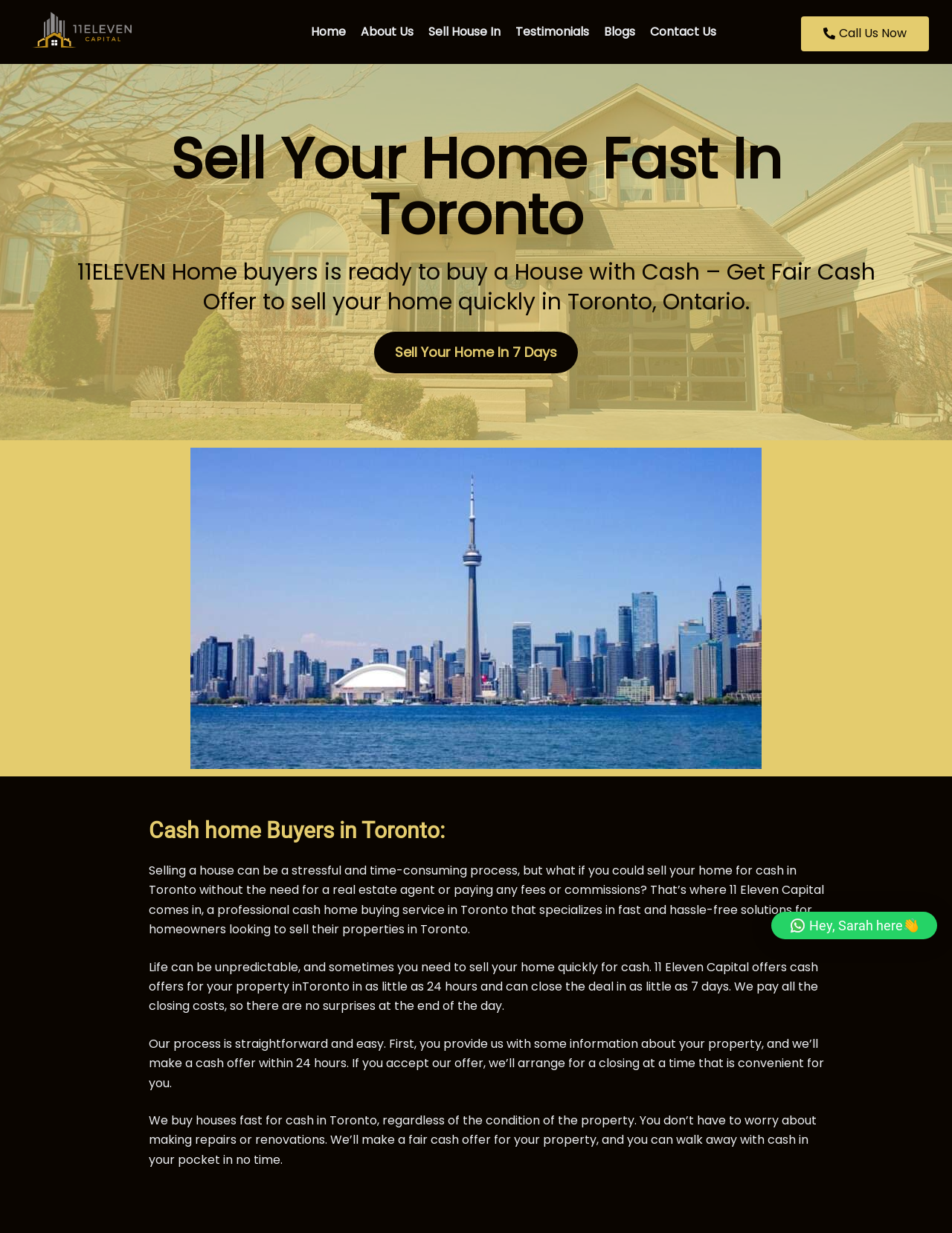Could you specify the bounding box coordinates for the clickable section to complete the following instruction: "Click the 'Hey, Sarah here' link"?

[0.81, 0.74, 0.984, 0.762]